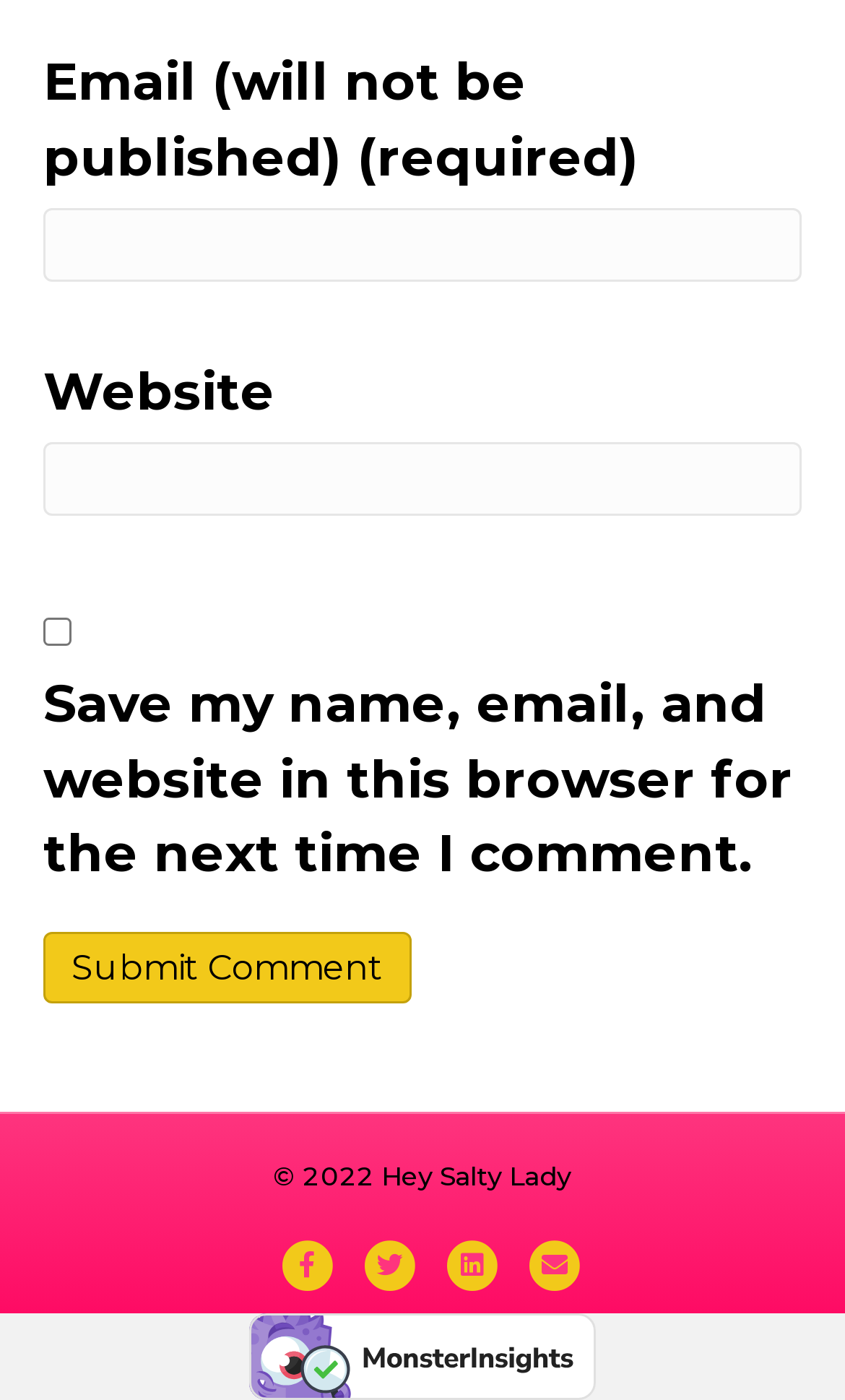Locate the coordinates of the bounding box for the clickable region that fulfills this instruction: "Check the save comment checkbox".

[0.051, 0.441, 0.085, 0.461]